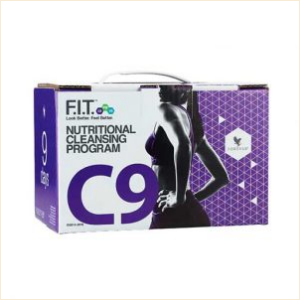Please examine the image and provide a detailed answer to the question: What is the focus of the program?

The graphics on the packaging depict a silhouette of a person standing confidently, emphasizing the program's focus on wellness and fitness, which is further supported by the product's description as a nutritional cleansing program designed to support digestive health and weight management.